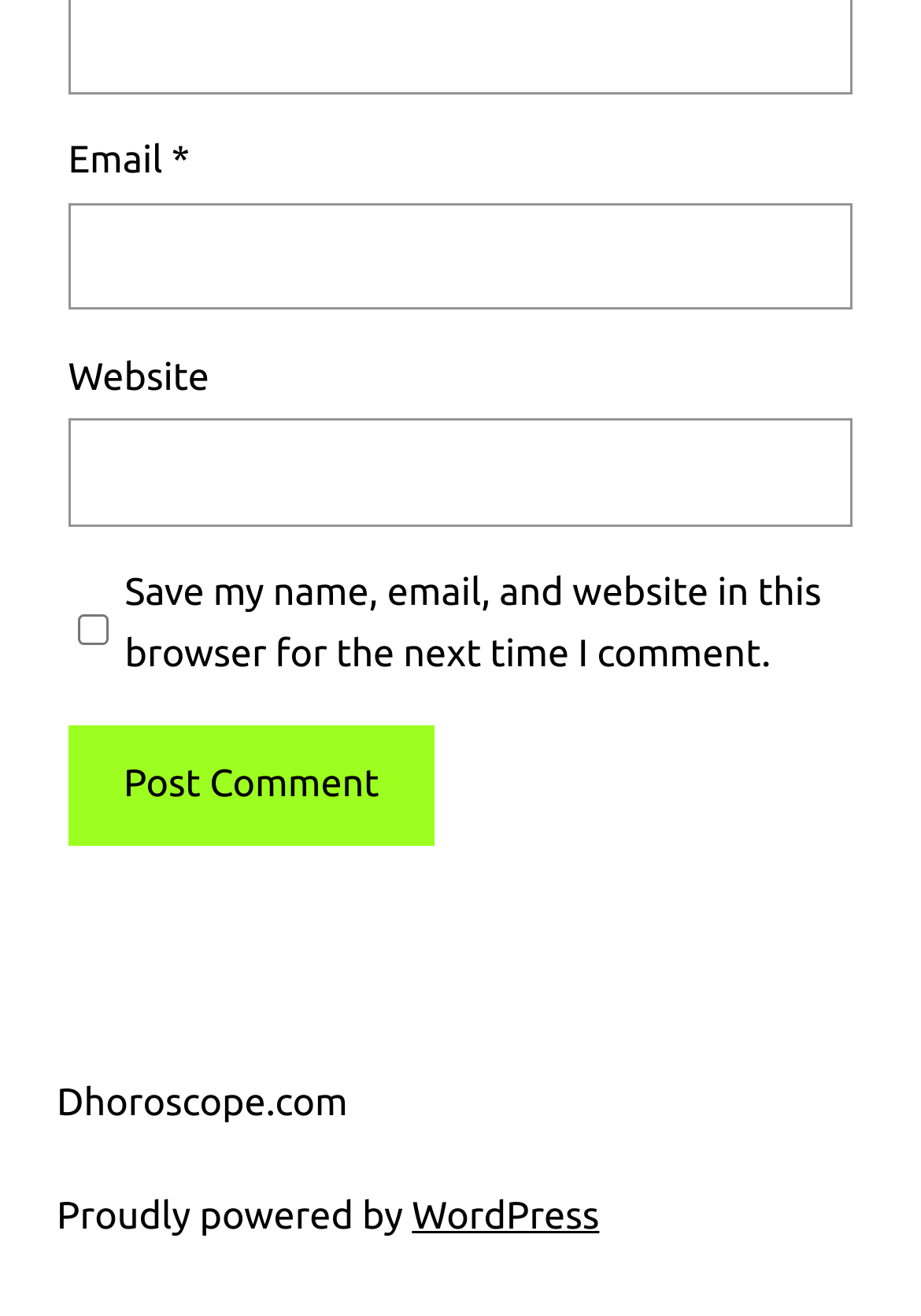What is the name of the platform powering the website?
Using the image as a reference, answer with just one word or a short phrase.

WordPress